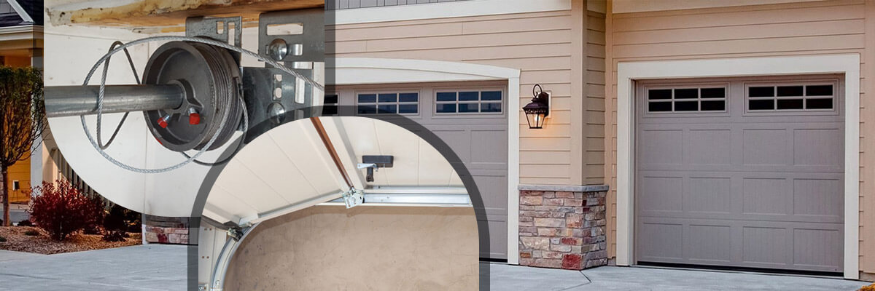What is the color of the home's siding?
From the screenshot, supply a one-word or short-phrase answer.

Neutral